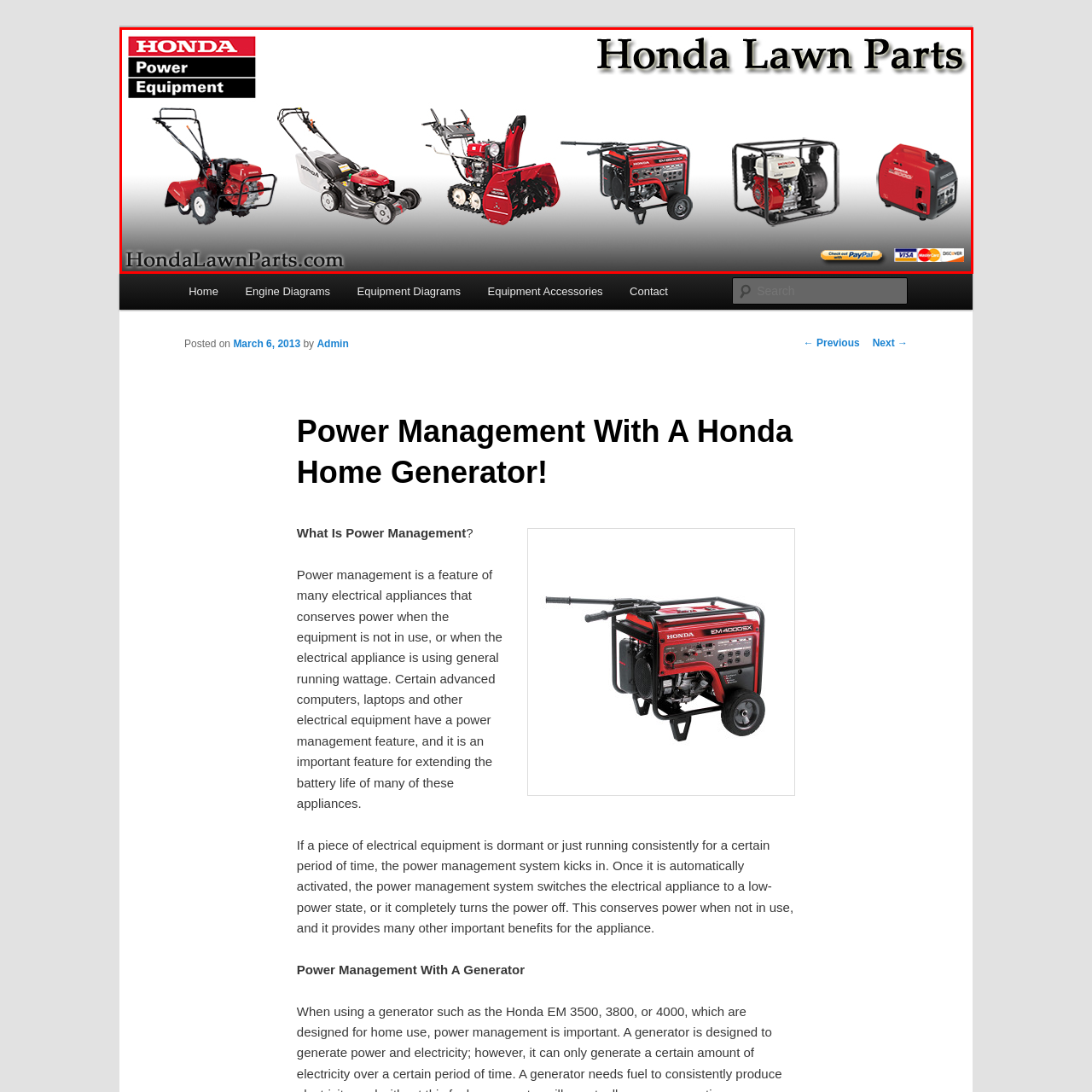What is the website address displayed in the image?
Focus on the section of the image outlined in red and give a thorough answer to the question.

The website address displayed in the image is HondaLawnParts.com, which is likely the official website for purchasing Honda lawn parts and products, as indicated by the accepted payment method icons displayed alongside the website address.